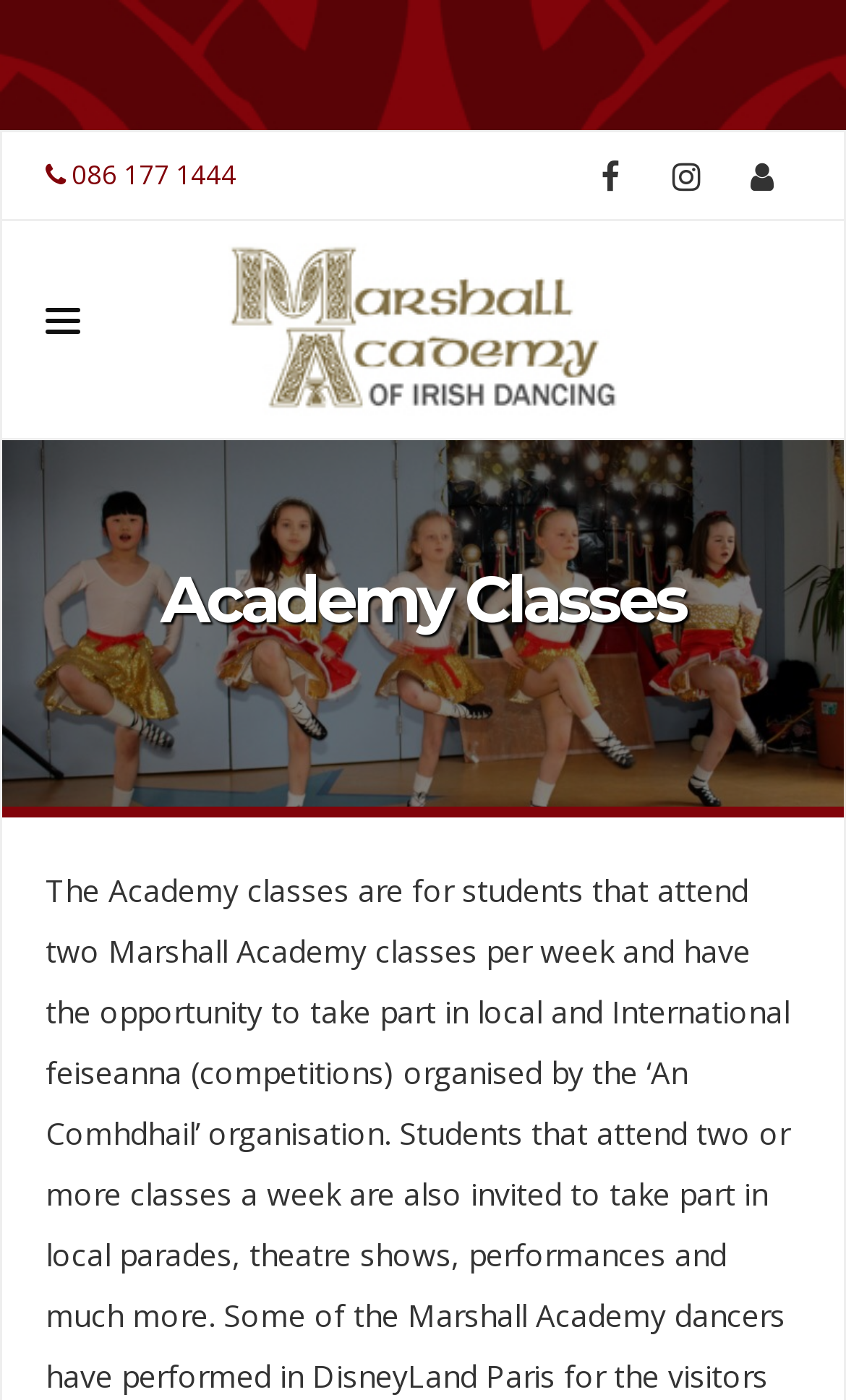What is the logo of Marshall Academy? From the image, respond with a single word or brief phrase.

Marshall Academy